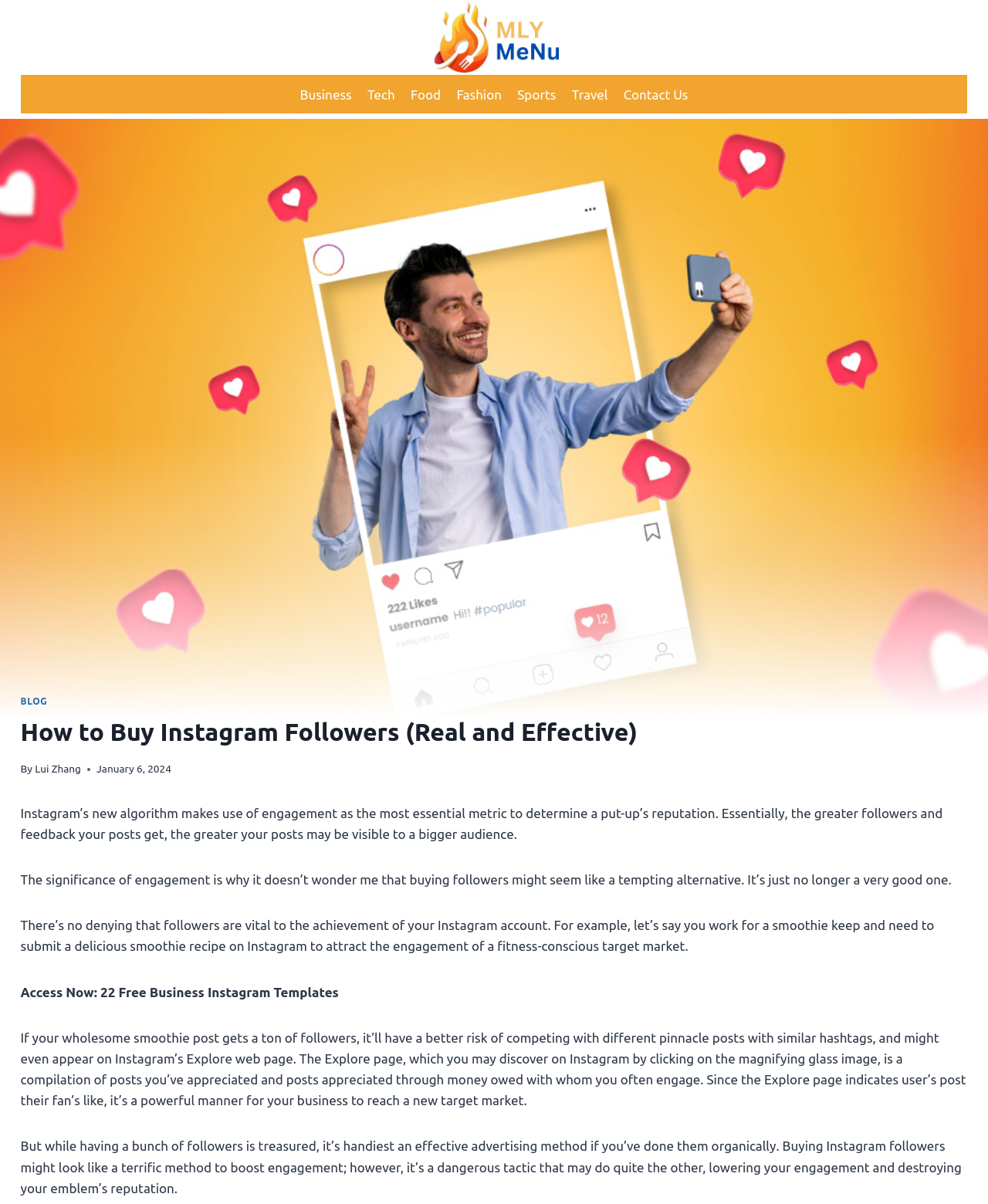Please identify the bounding box coordinates of the element I need to click to follow this instruction: "Click on the 'Scroll to top' button".

[0.961, 0.788, 0.977, 0.801]